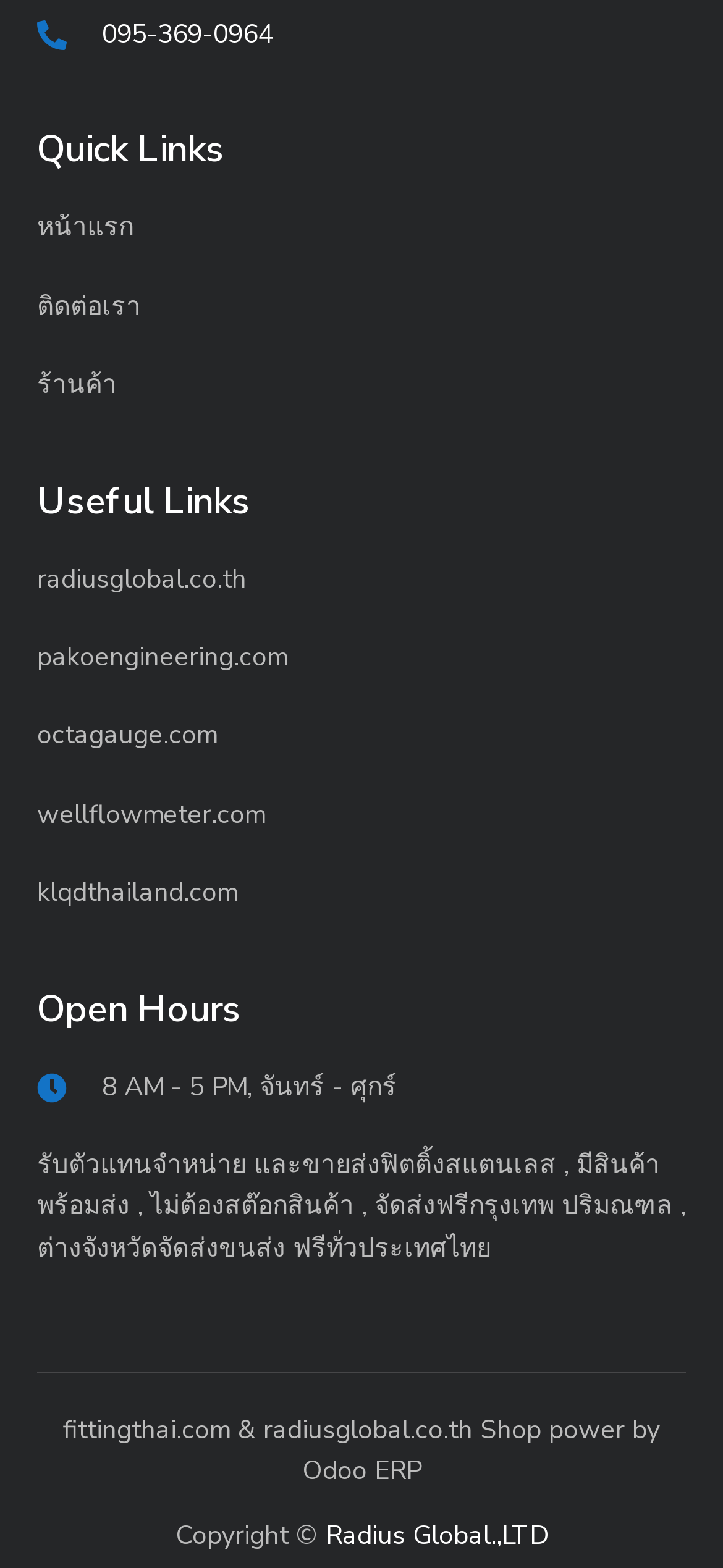Determine the coordinates of the bounding box that should be clicked to complete the instruction: "visit 'radiusglobal.co.th'". The coordinates should be represented by four float numbers between 0 and 1: [left, top, right, bottom].

[0.051, 0.357, 0.949, 0.383]